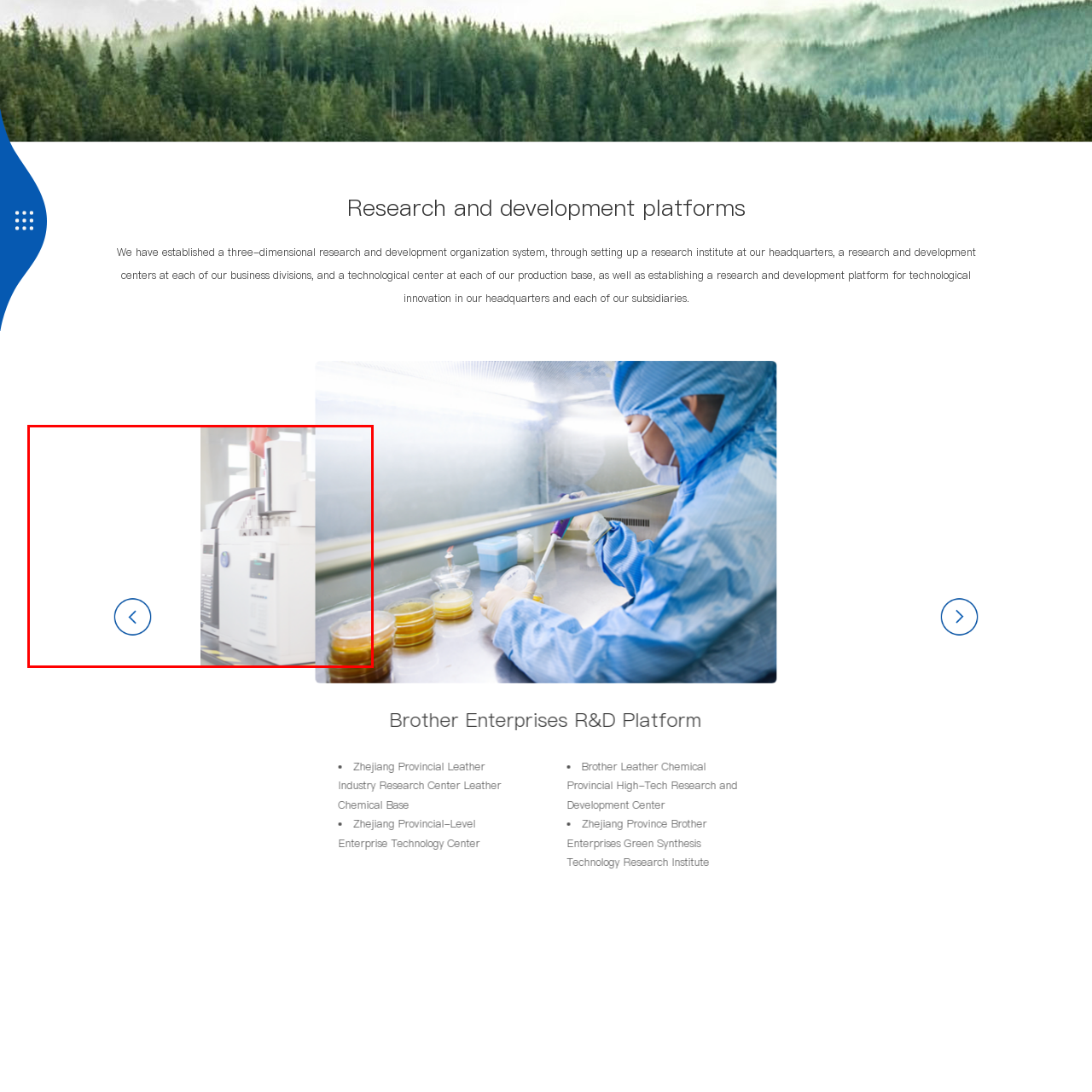What is the significance of the laboratory environment? Study the image bordered by the red bounding box and answer briefly using a single word or a phrase.

Enhancing product quality and safety